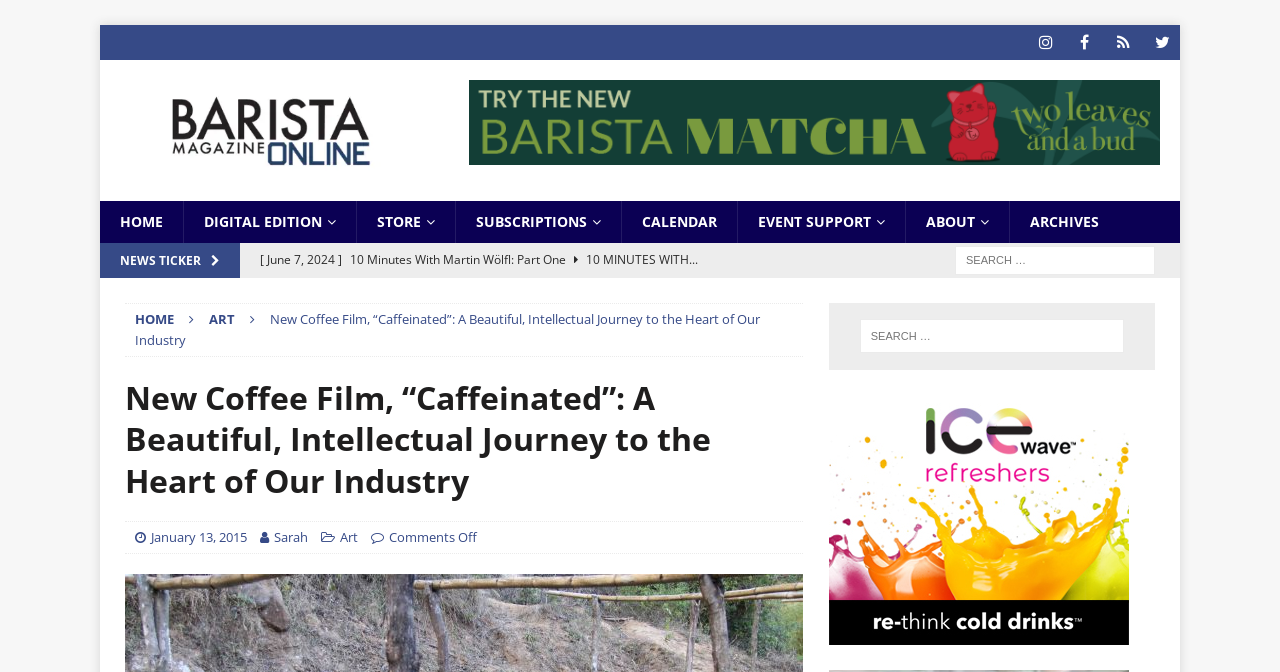What is the logo of Barista Magazine Online?
Based on the image, provide a one-word or brief-phrase response.

Barista Magazine Online Logo